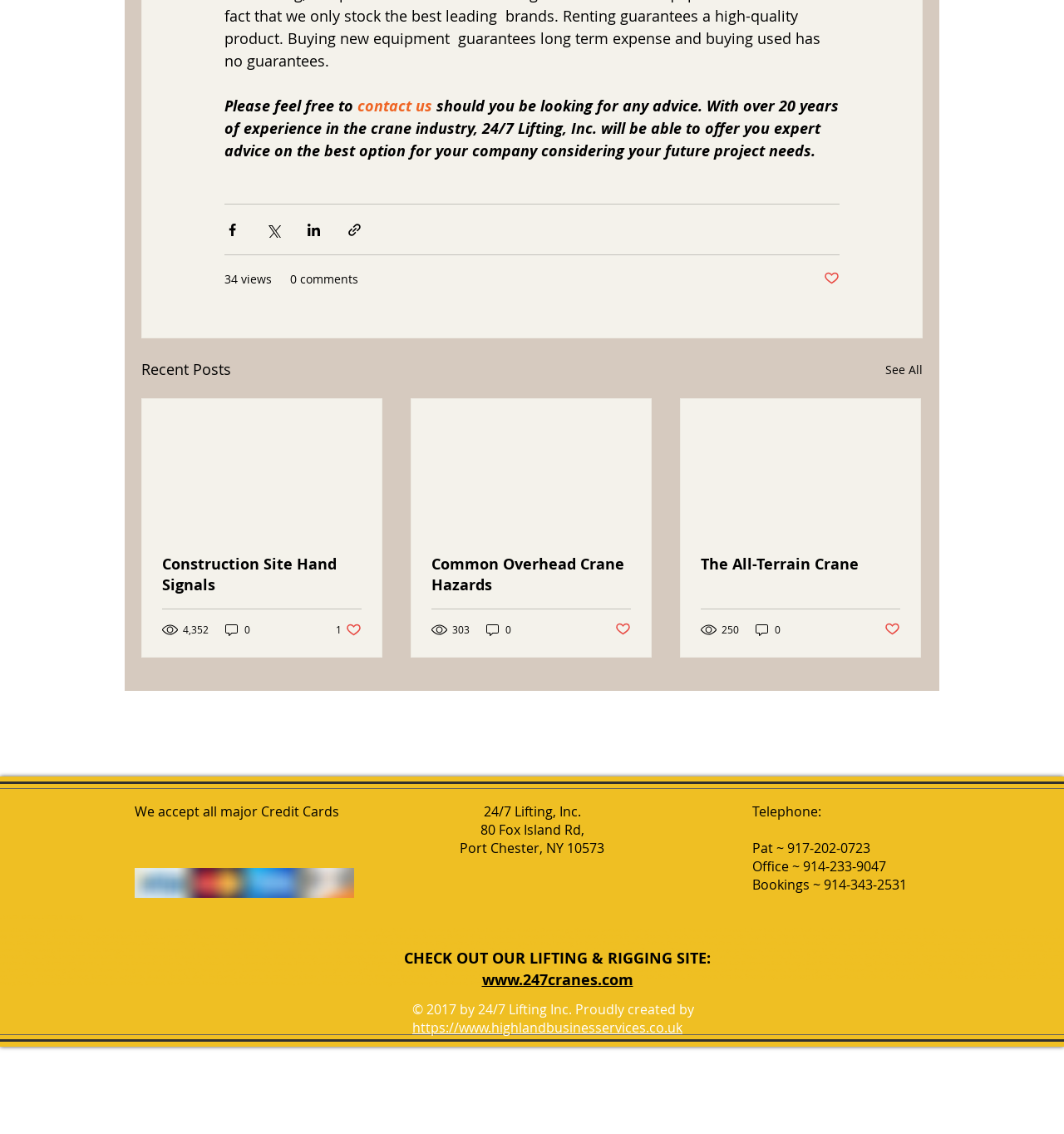Can you give a comprehensive explanation to the question given the content of the image?
What type of content is featured in the 'Recent Posts' section?

The 'Recent Posts' section features articles or blog posts, as indicated by the links and brief descriptions of each post, including 'Construction Site Hand Signals' and 'Common Overhead Crane Hazards'.